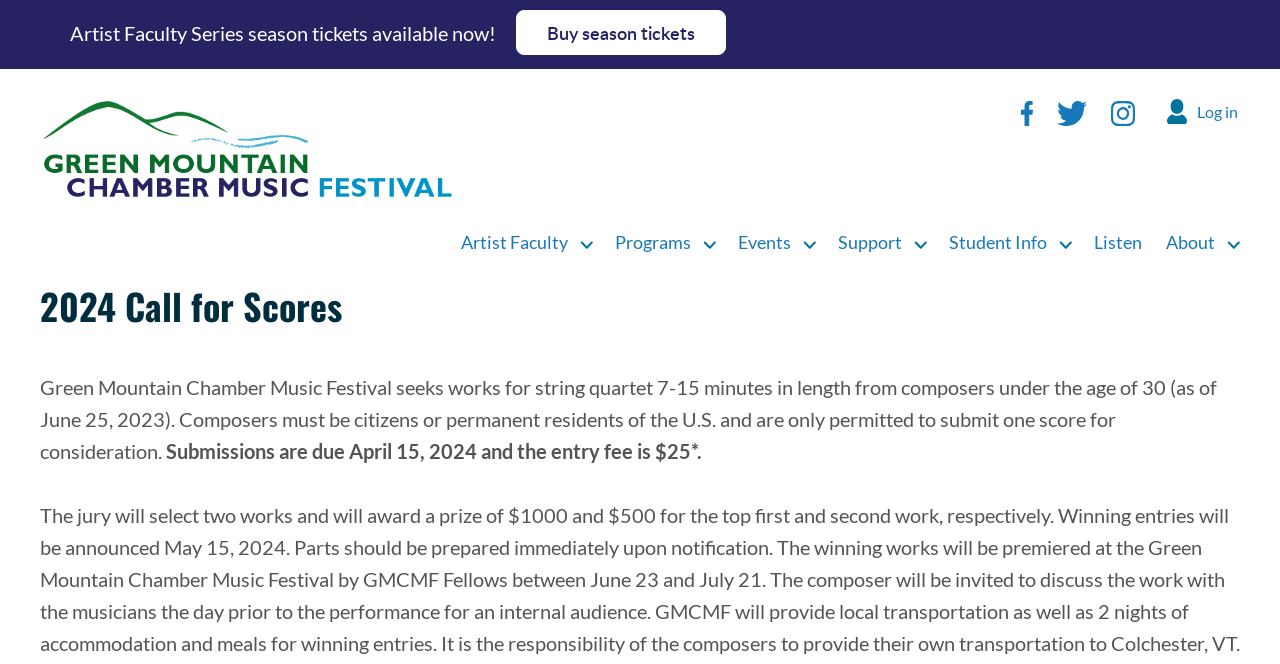Please locate the bounding box coordinates of the region I need to click to follow this instruction: "Check GMCMF on social media".

[0.796, 0.149, 0.888, 0.343]